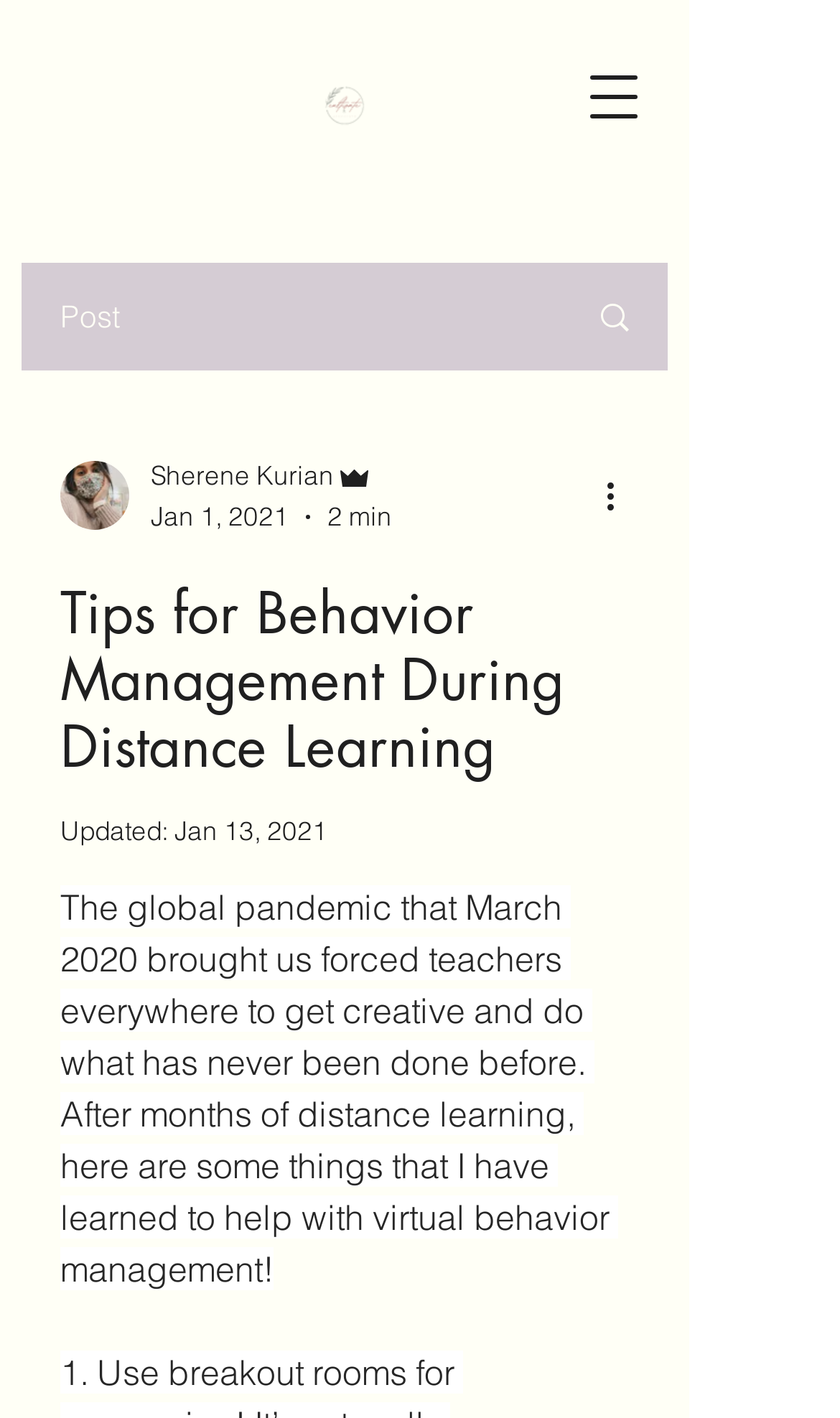Is there a logo on the webpage?
Using the image as a reference, give an elaborate response to the question.

I found the logo by looking at the image element with the text 'Minimalistic Floral Logo.png' located at [0.359, 0.044, 0.462, 0.105].